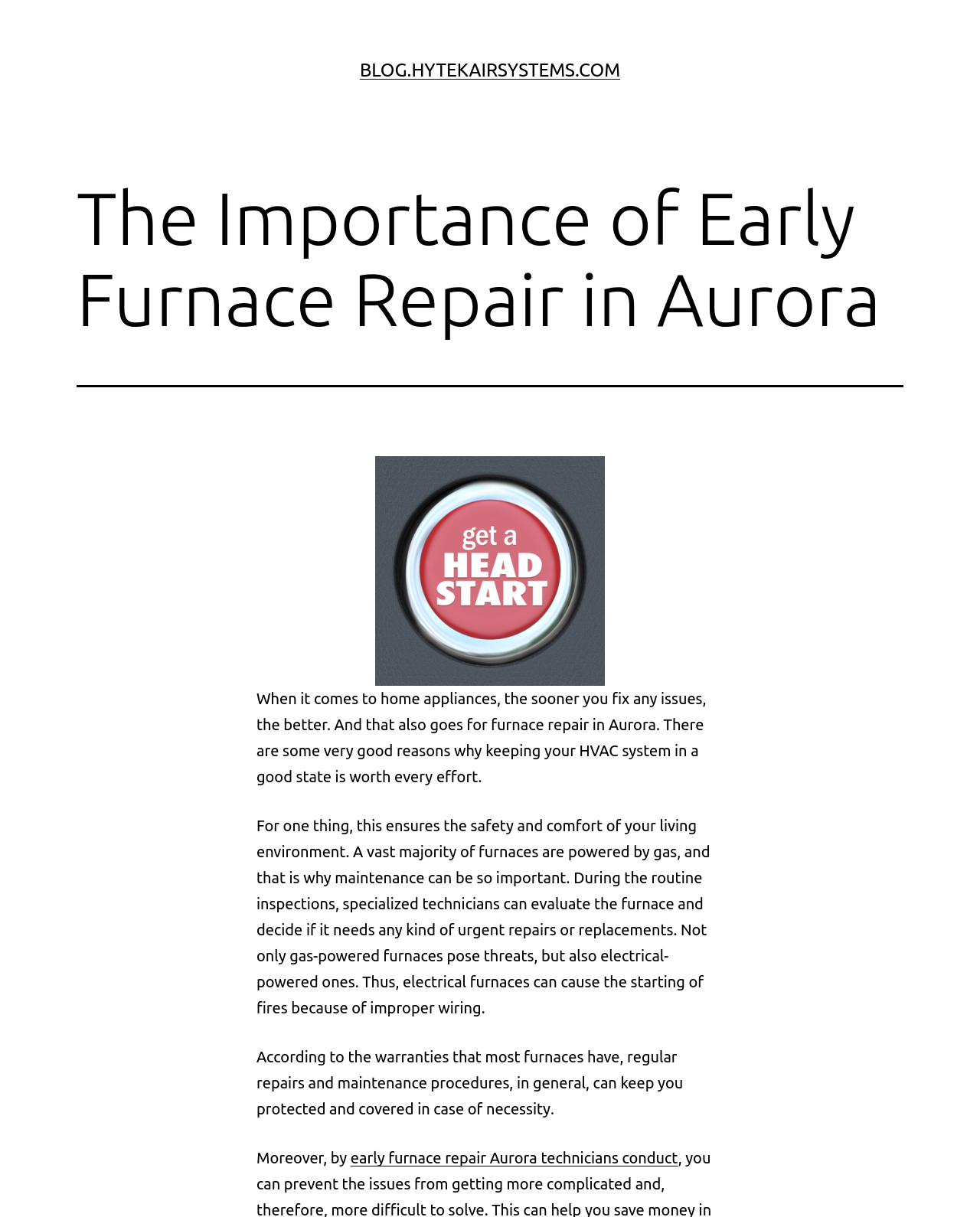Please answer the following question using a single word or phrase: 
What is the topic of the webpage?

Furnace repair